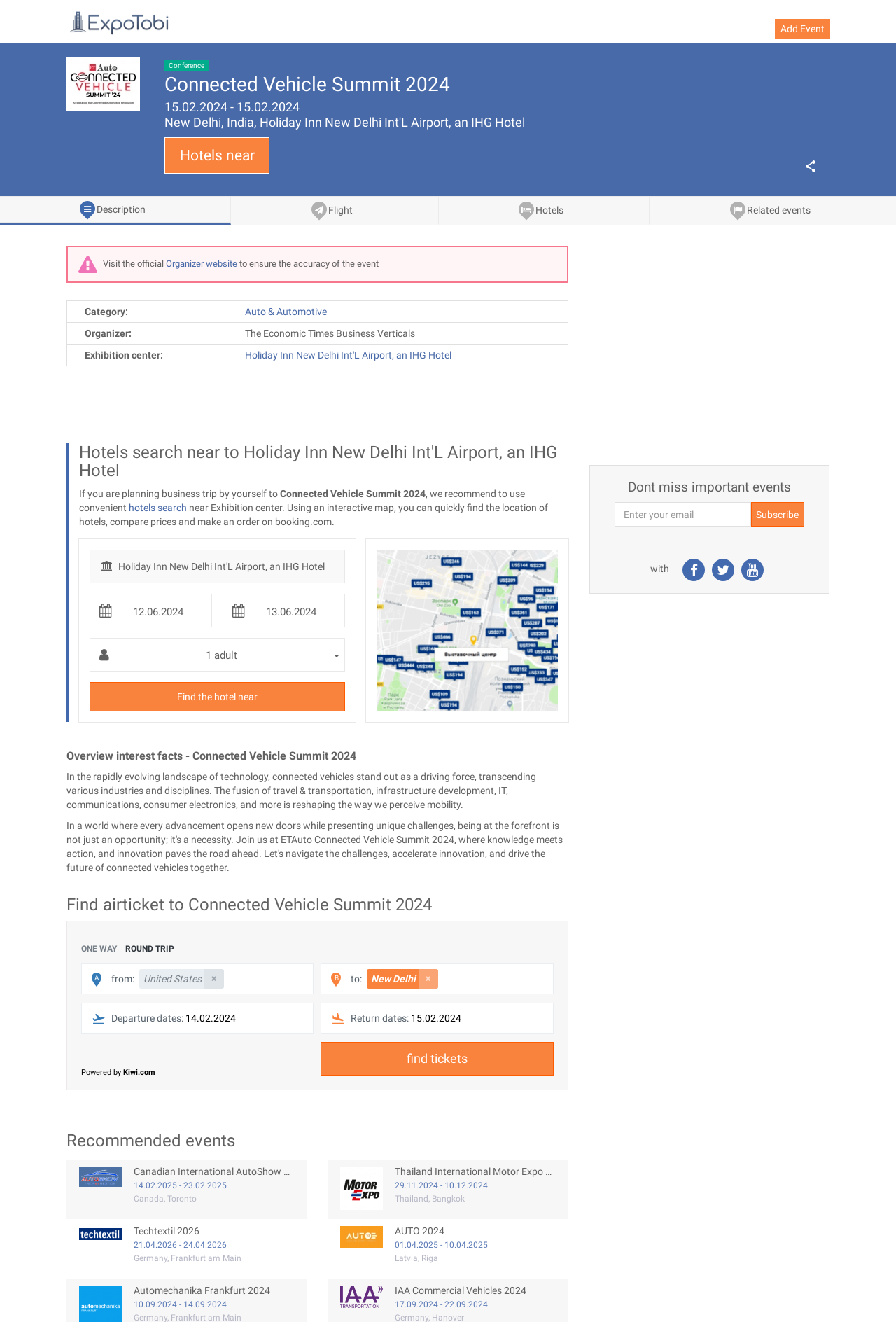What is the date of Connected Vehicle Summit 2024?
Examine the image closely and answer the question with as much detail as possible.

I found the date of the event by looking at the StaticText element with the content '15.02.2024 - 15.02.2024' which is located at the top of the webpage, indicating the timing of the event.